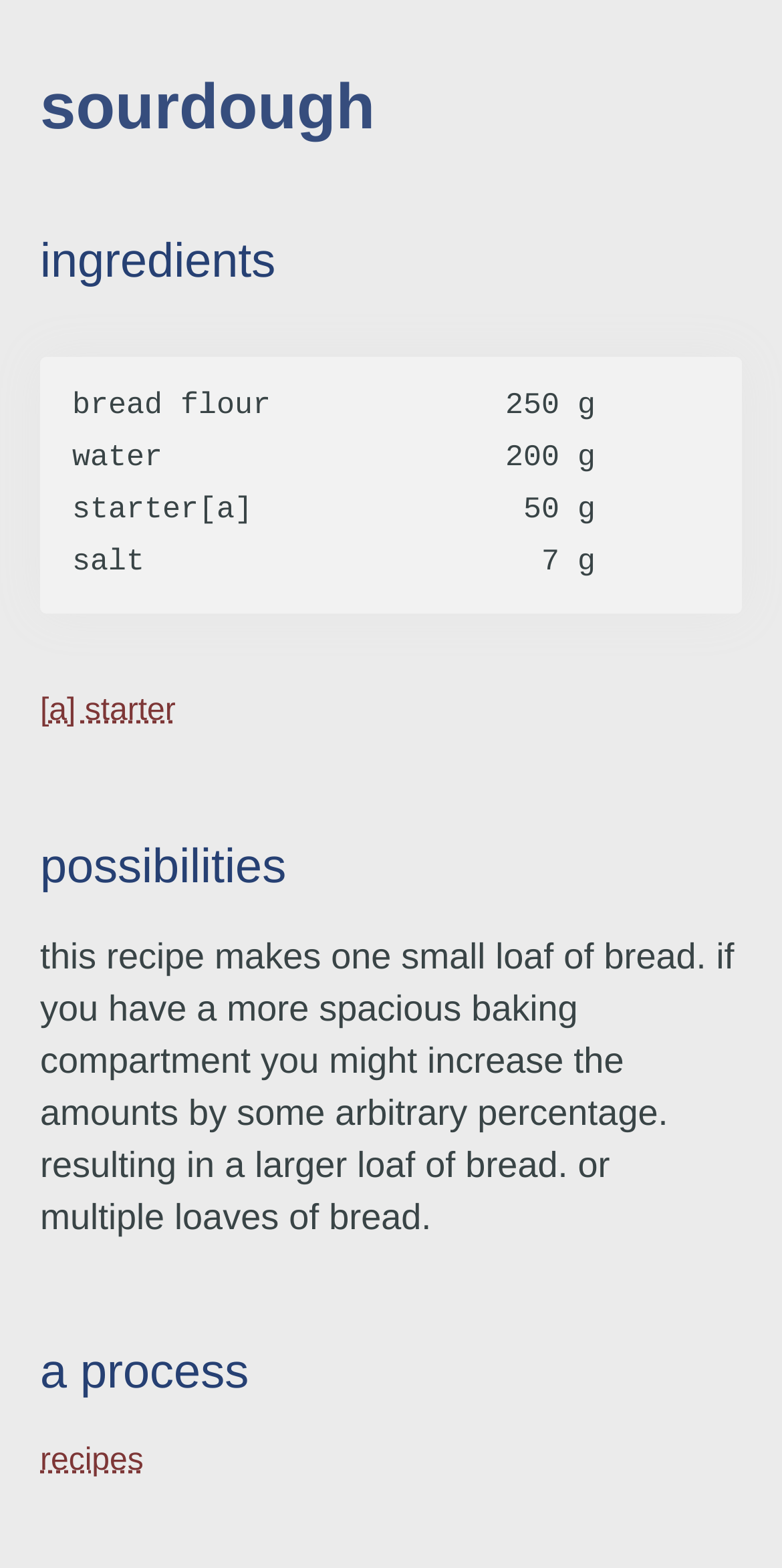What is the section 'possibilities' about? Refer to the image and provide a one-word or short phrase answer.

Increasing recipe amounts